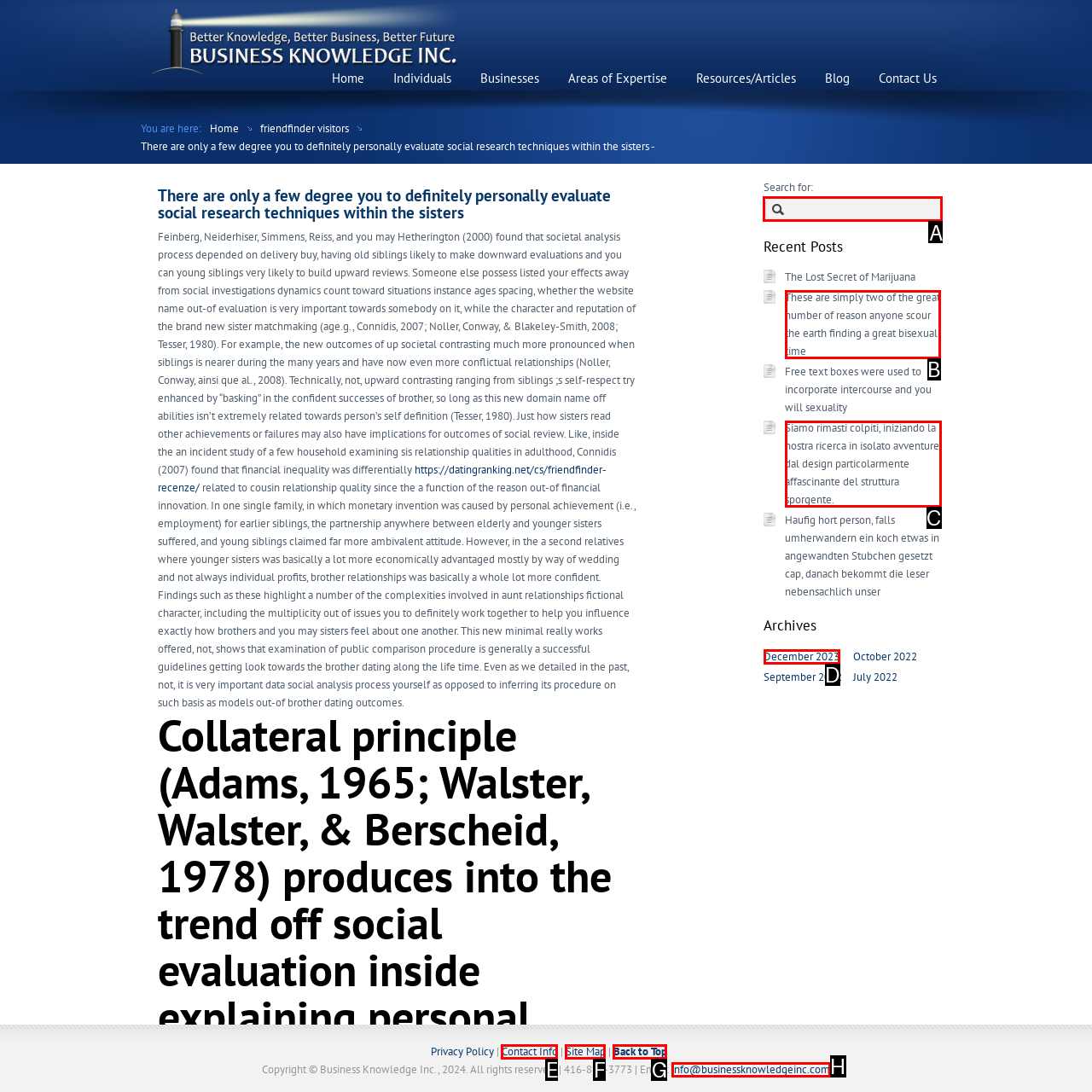Select the appropriate HTML element that needs to be clicked to execute the following task: Search for something. Respond with the letter of the option.

A